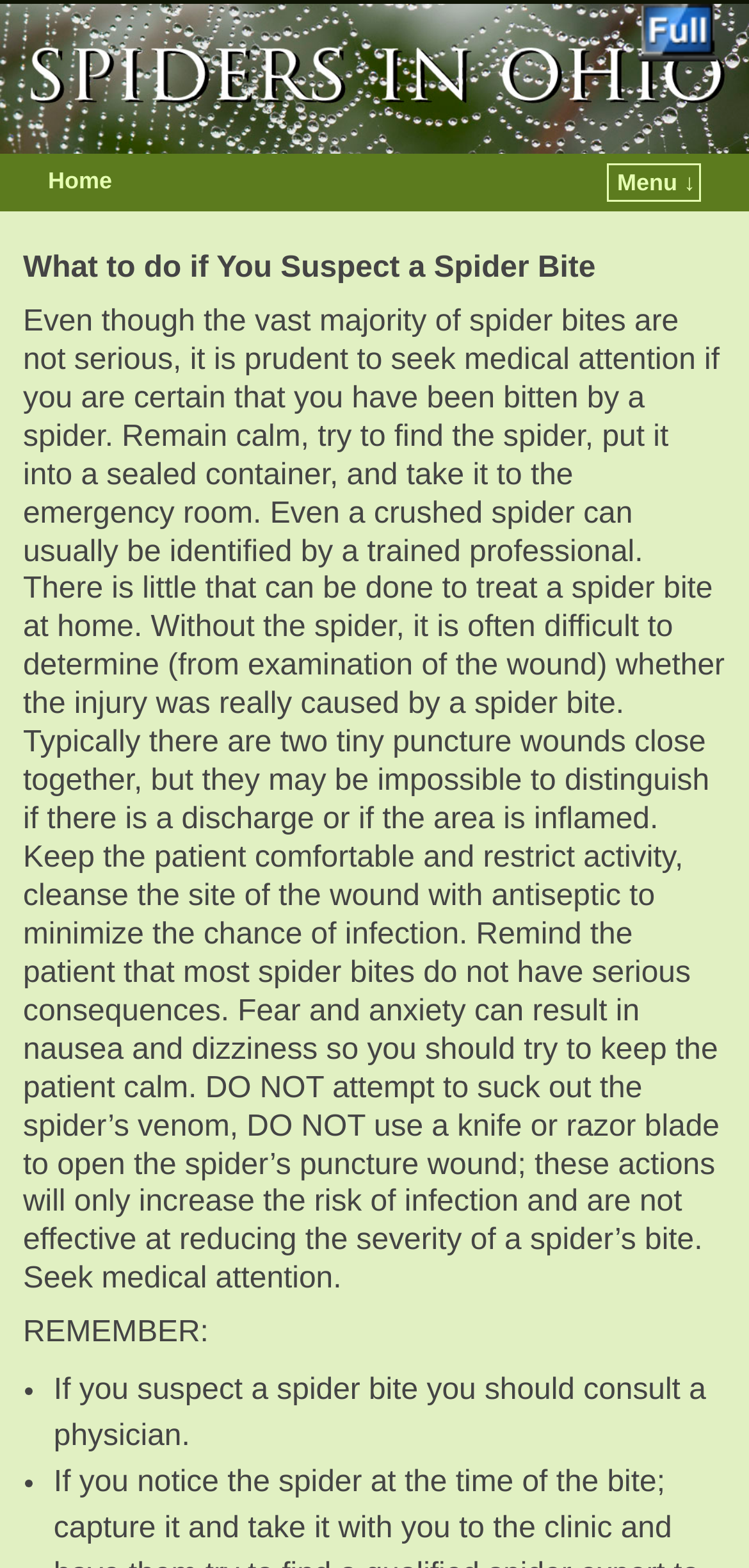Give the bounding box coordinates for the element described as: "Home".

[0.064, 0.107, 0.15, 0.124]